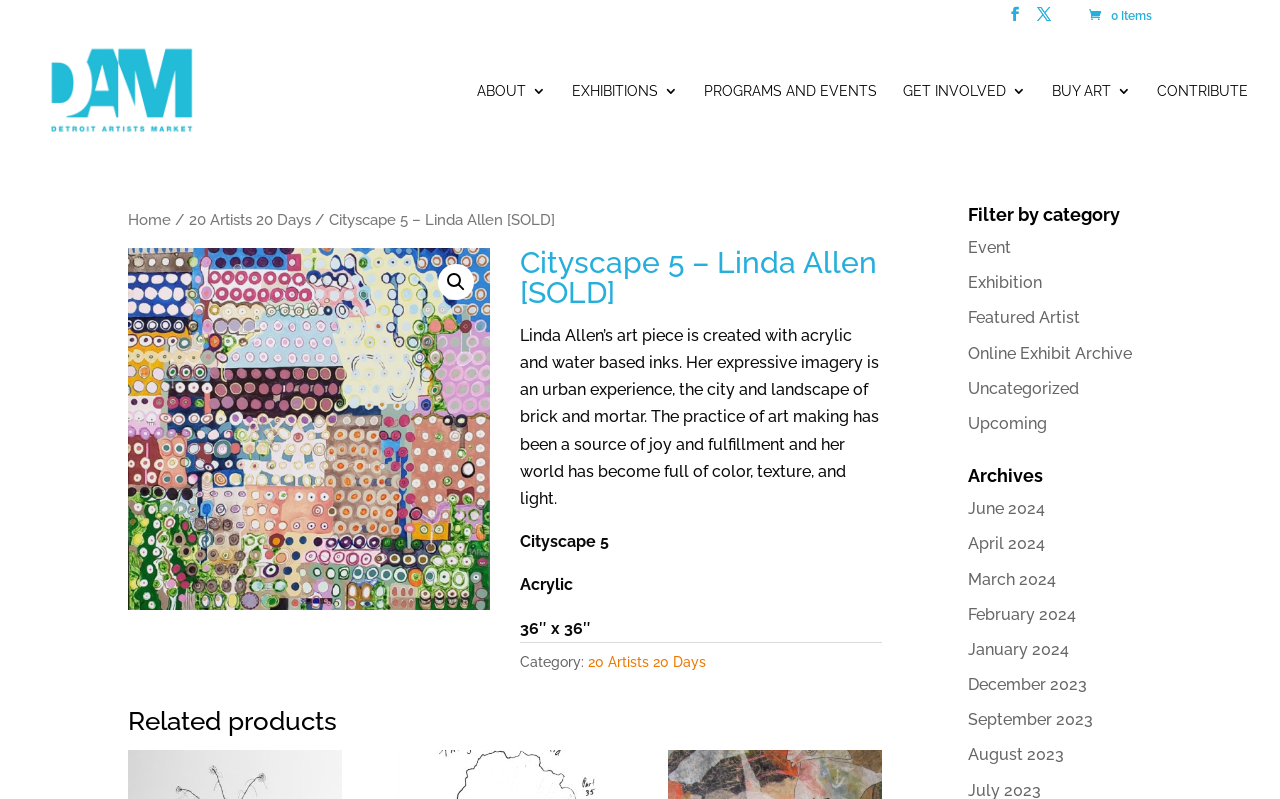Can you identify the bounding box coordinates of the clickable region needed to carry out this instruction: 'View exhibitions'? The coordinates should be four float numbers within the range of 0 to 1, stated as [left, top, right, bottom].

[0.447, 0.105, 0.53, 0.186]